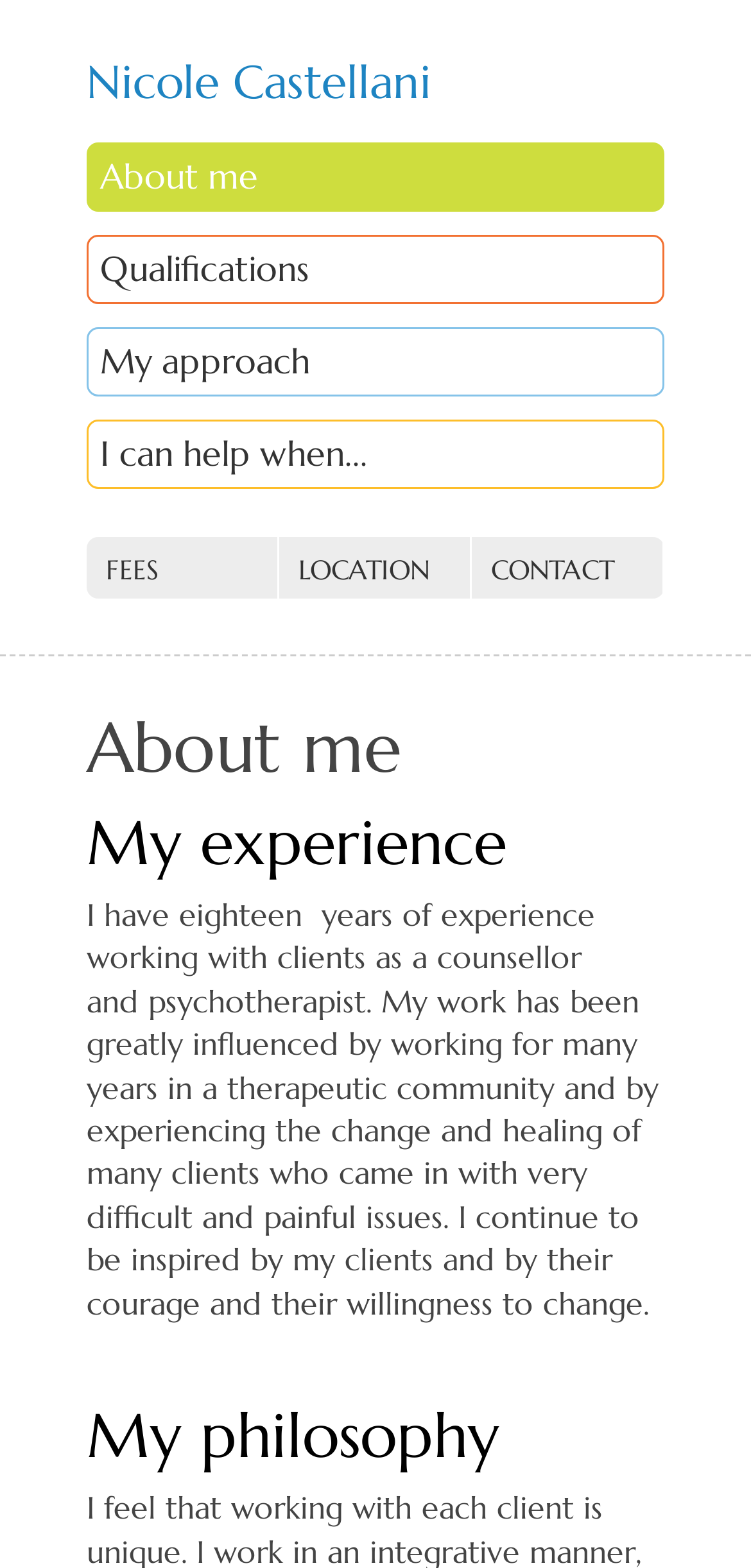What is Nicole Castellani's profession?
Provide an in-depth and detailed answer to the question.

Based on the webpage, Nicole Castellani is a counsellor and psychotherapist, as indicated by the heading 'Nicole Castellani' and the description of her experience and philosophy.